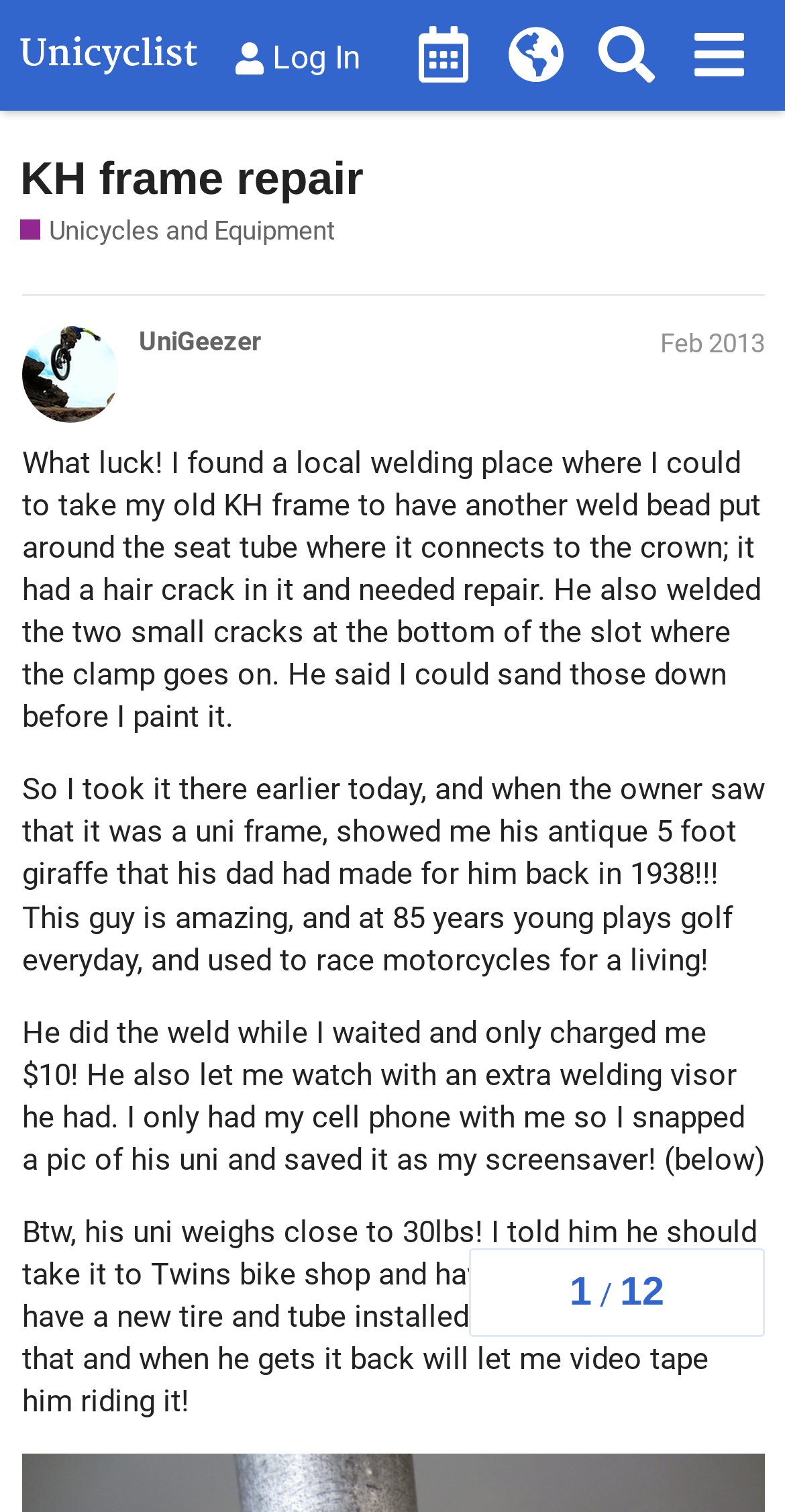Please identify the bounding box coordinates of the area I need to click to accomplish the following instruction: "Search for something".

[0.741, 0.006, 0.857, 0.067]